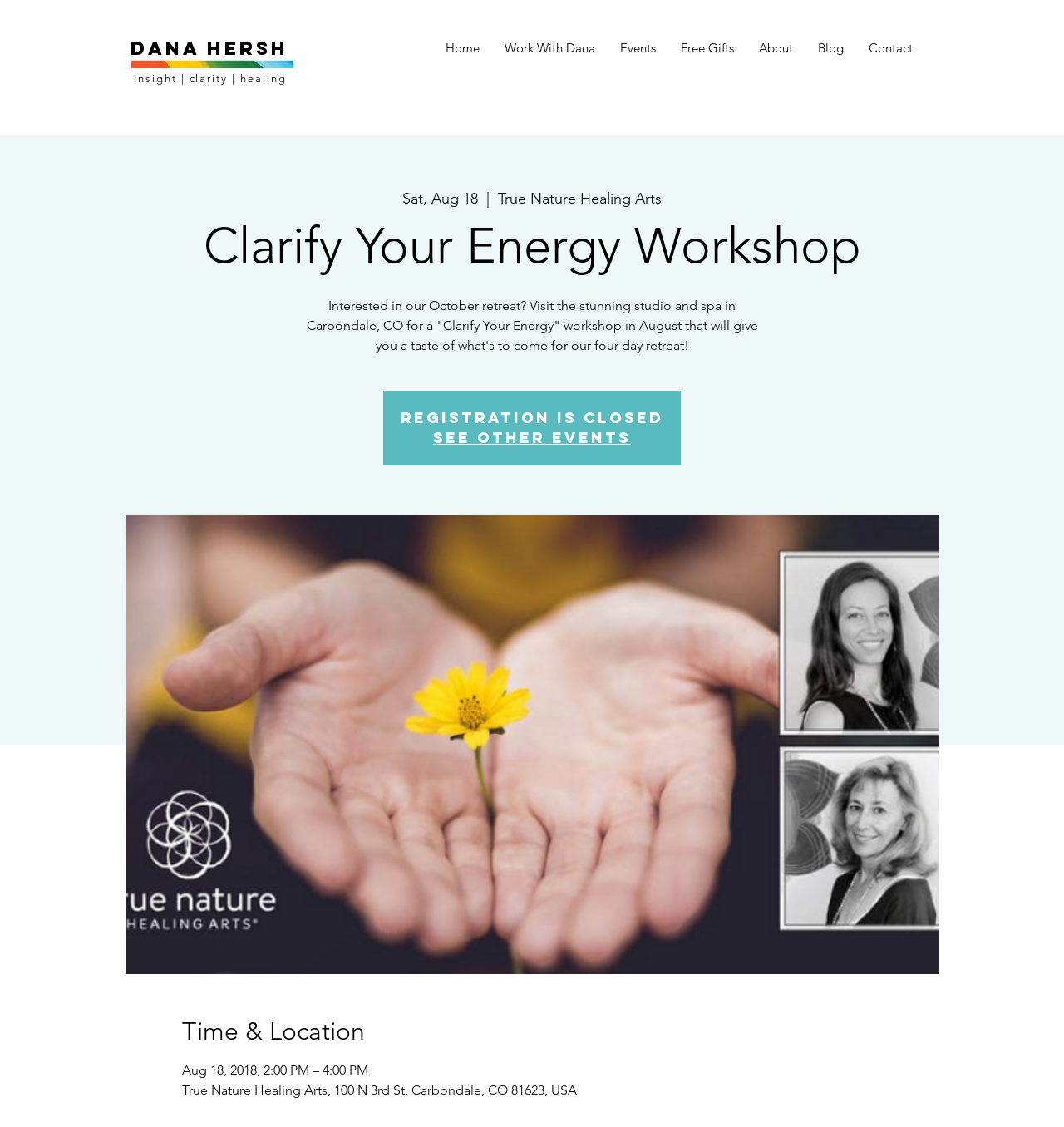Determine the bounding box coordinates for the HTML element described here: "Free Gifts".

[0.628, 0.024, 0.702, 0.061]